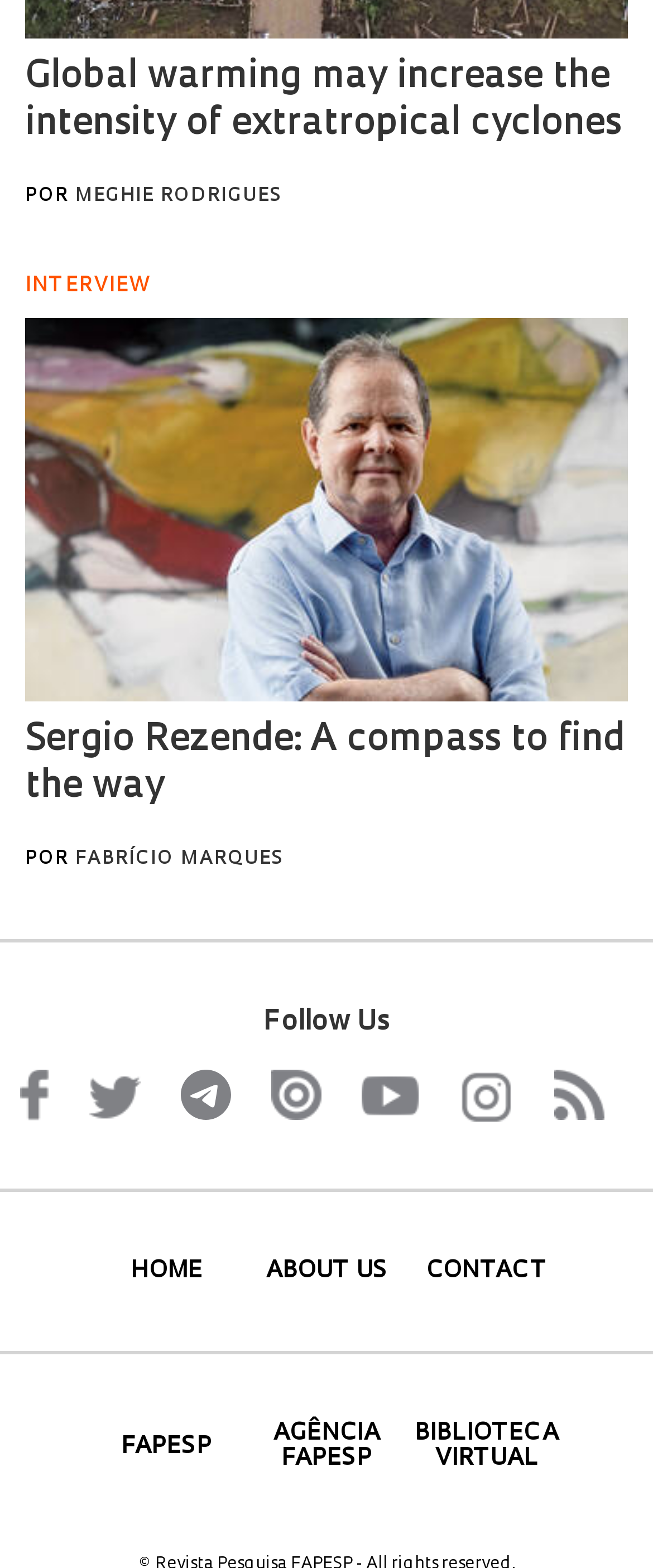Determine the bounding box coordinates for the area that should be clicked to carry out the following instruction: "Go to home page".

[0.135, 0.803, 0.375, 0.819]